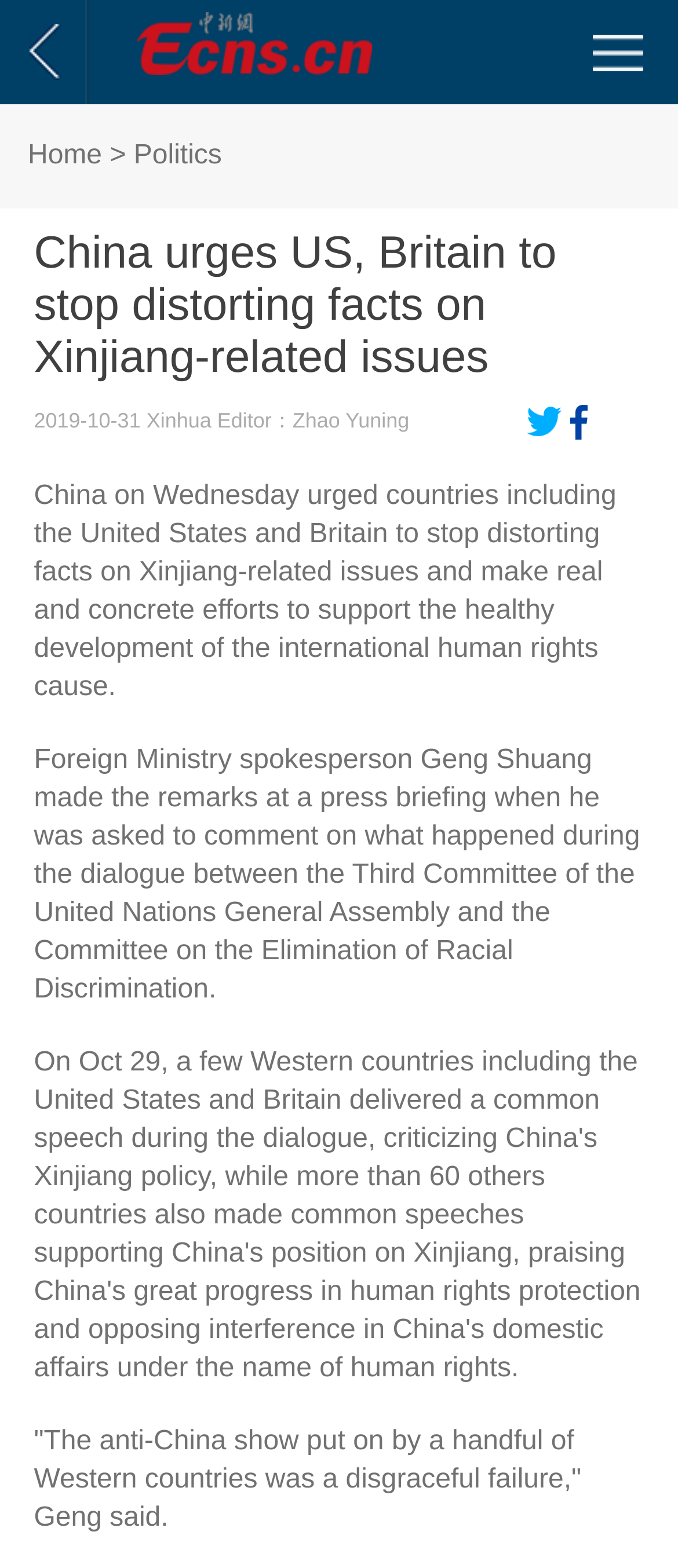Please reply to the following question with a single word or a short phrase:
What is the name of the Foreign Ministry spokesperson?

Geng Shuang